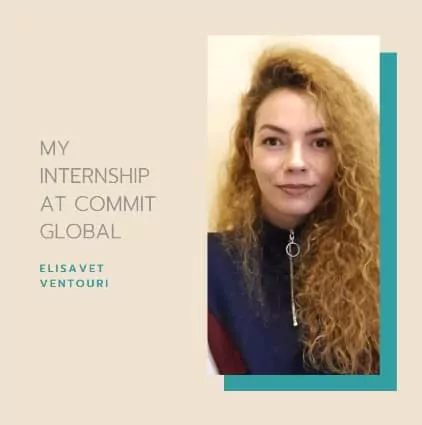Break down the image and provide a full description, noting any significant aspects.

The image features Elisavet Ventouri, prominently showcasing her smiling face against a neutral beige background. To the left, a juxtaposition of text highlights her experience, stating, "MY INTERNSHIP AT COMMIT GLOBAL" in a modern, bold font, while her name, "ELISAVET VENTOURI," is presented in a vibrant turquoise, adding a stylish touch. The overall design is clean and professional, reflecting the welcoming and supportive environment she experienced during her three and a half months as a translator intern at Commit Global. This presentation underscores her enthusiasm and positive reflections on her first step in the translation industry.